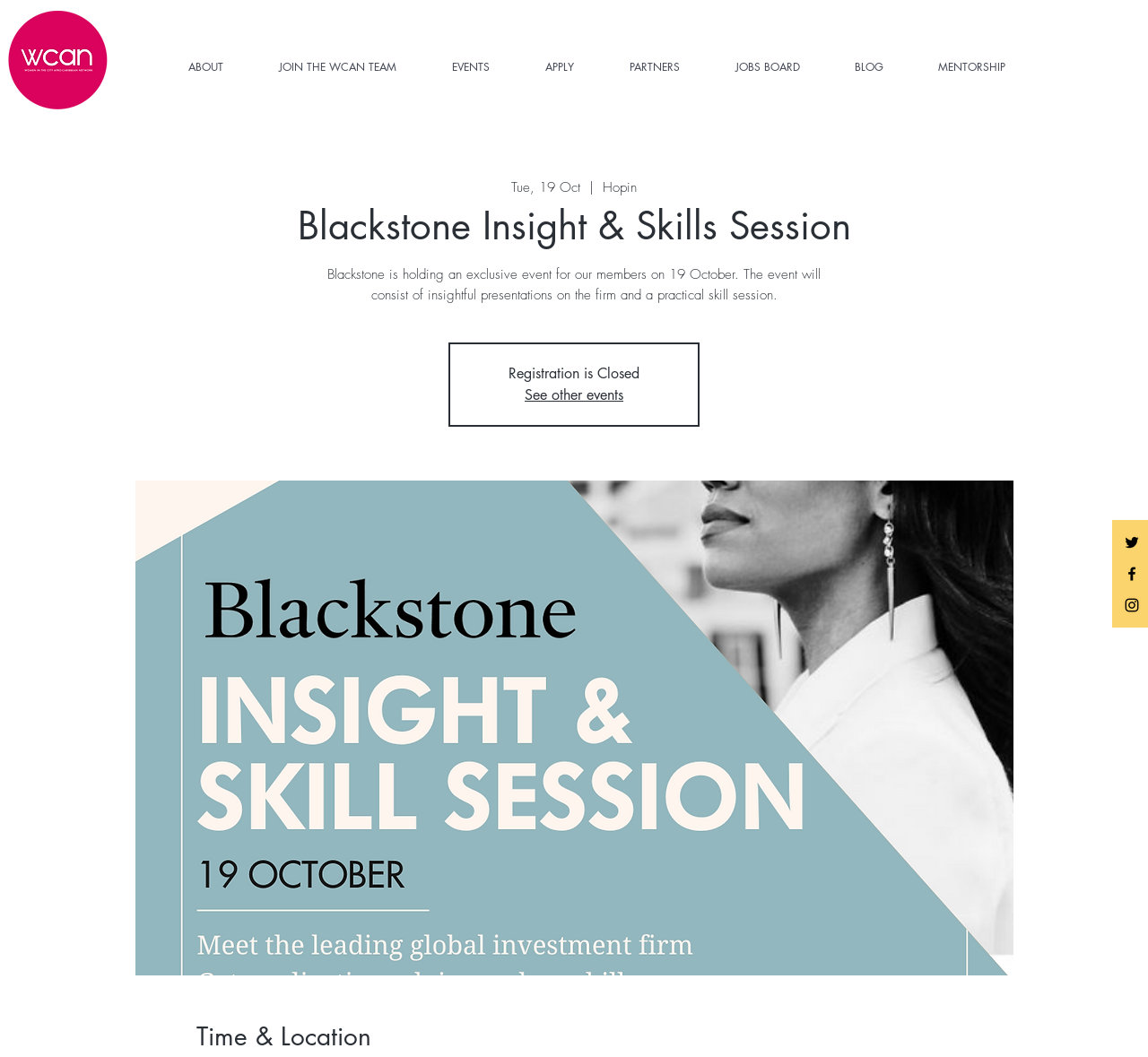Determine the bounding box coordinates of the clickable element to complete this instruction: "Apply for a job". Provide the coordinates in the format of four float numbers between 0 and 1, [left, top, right, bottom].

[0.451, 0.042, 0.524, 0.085]